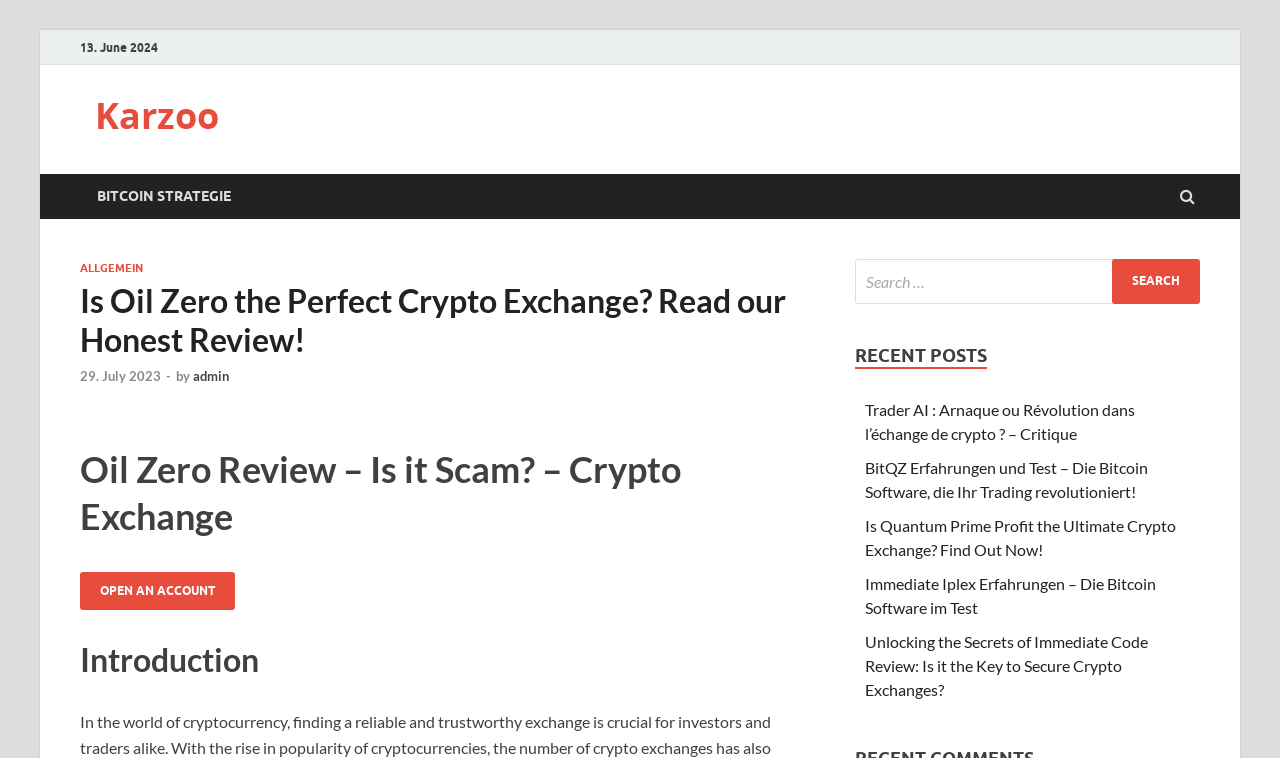Provide a short answer using a single word or phrase for the following question: 
How many recent posts are listed on the webpage?

5